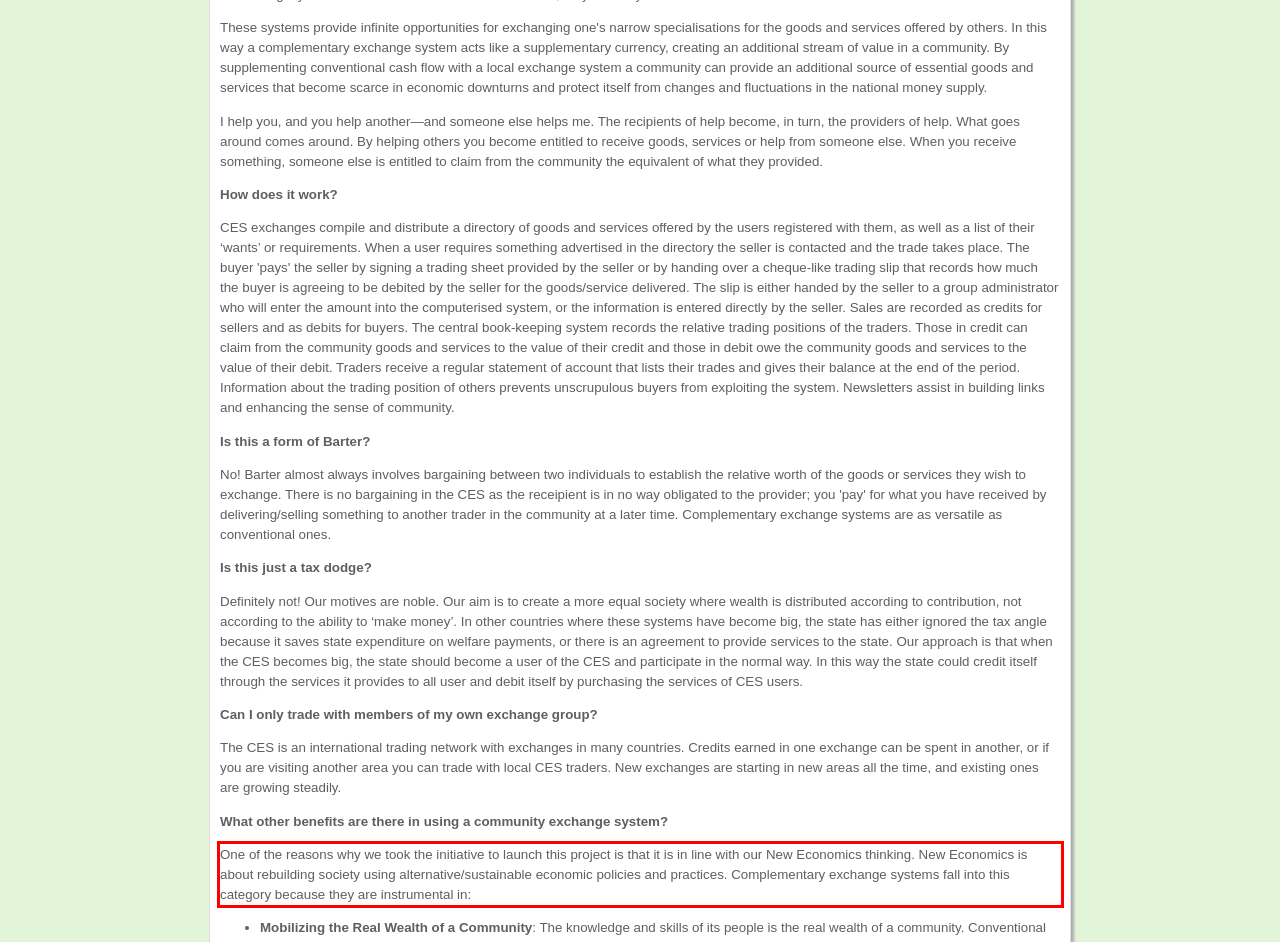You are given a screenshot with a red rectangle. Identify and extract the text within this red bounding box using OCR.

One of the reasons why we took the initiative to launch this project is that it is in line with our New Economics thinking. New Economics is about rebuilding society using alternative/sustainable economic policies and practices. Complementary exchange systems fall into this category because they are instrumental in: